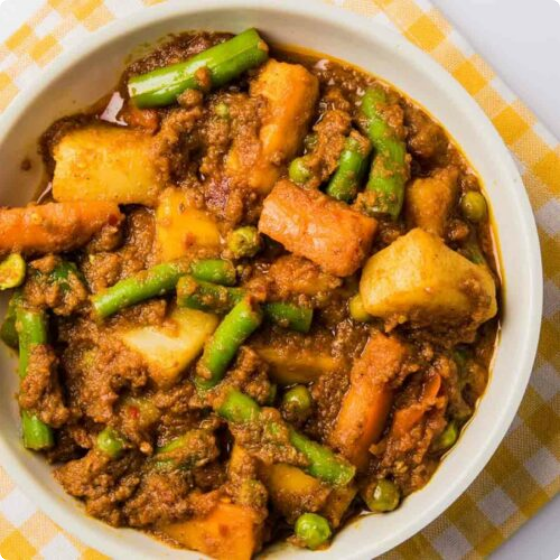What is the color of the tablecloth?
Refer to the image and respond with a one-word or short-phrase answer.

Yellow and white